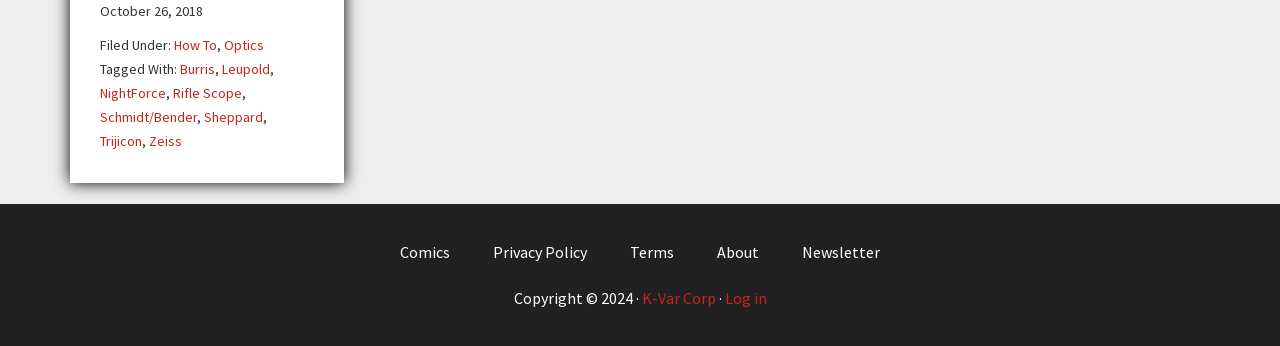What is the date mentioned at the top?
Answer the question with just one word or phrase using the image.

October 26, 2018